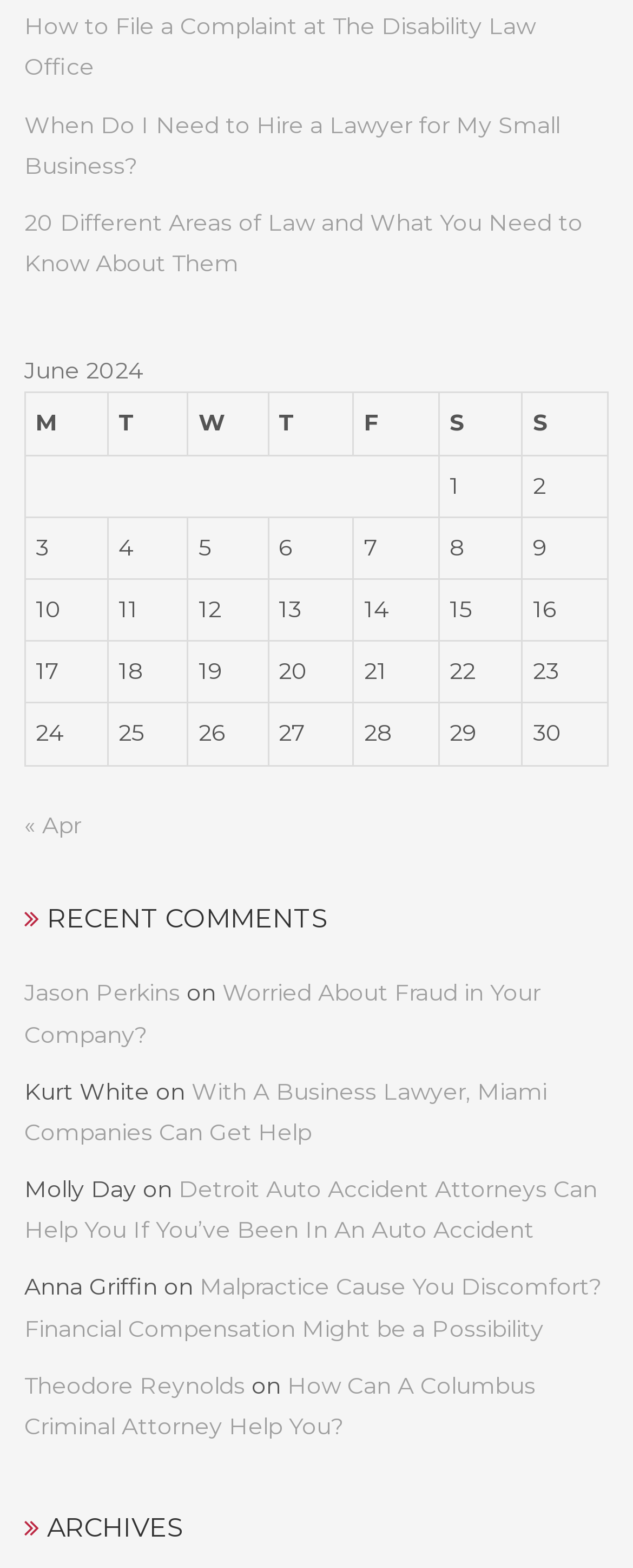Locate the bounding box coordinates of the area where you should click to accomplish the instruction: "View June 2024 calendar".

[0.038, 0.224, 0.962, 0.488]